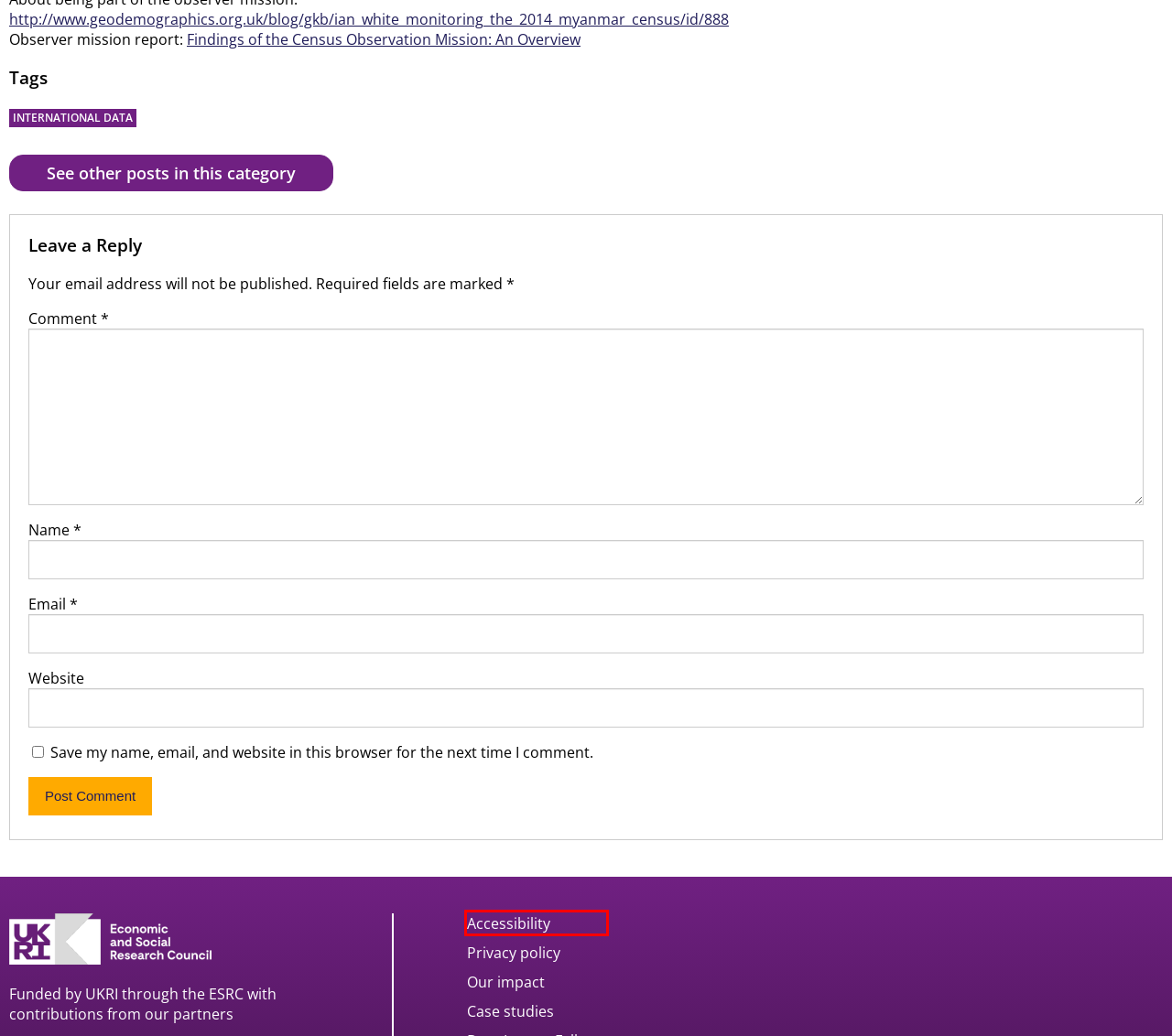Analyze the screenshot of a webpage with a red bounding box and select the webpage description that most accurately describes the new page resulting from clicking the element inside the red box. Here are the candidates:
A. international data – Data Impact blog
B. Privacy policy — UK Data Service
C. Accessibility statement for UK Data Service Data Impact blog – Data Impact blog
D. Ian White: Monitoring the 2014 Myanmar Census | GKB Blog
E. Case studies — UK Data Service
F. About – Data Impact blog
G. Myanmar: Floods Emergency - Situation Report No. 4 (as of 14 August 2015) - Myanmar | ReliefWeb
H. Data Curation – Data Impact blog

C